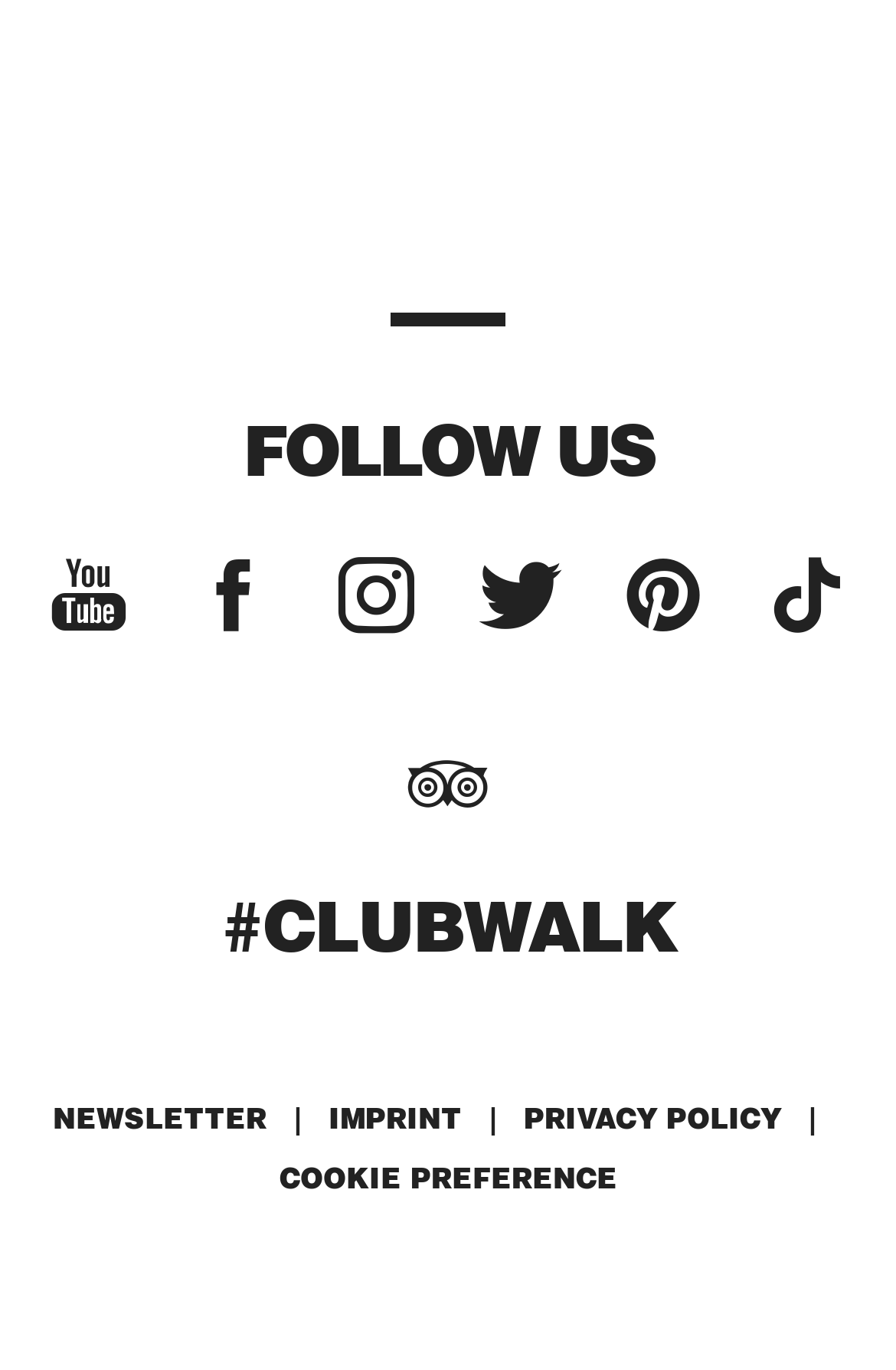How many headings are there on the webpage?
Using the image as a reference, answer with just one word or a short phrase.

2